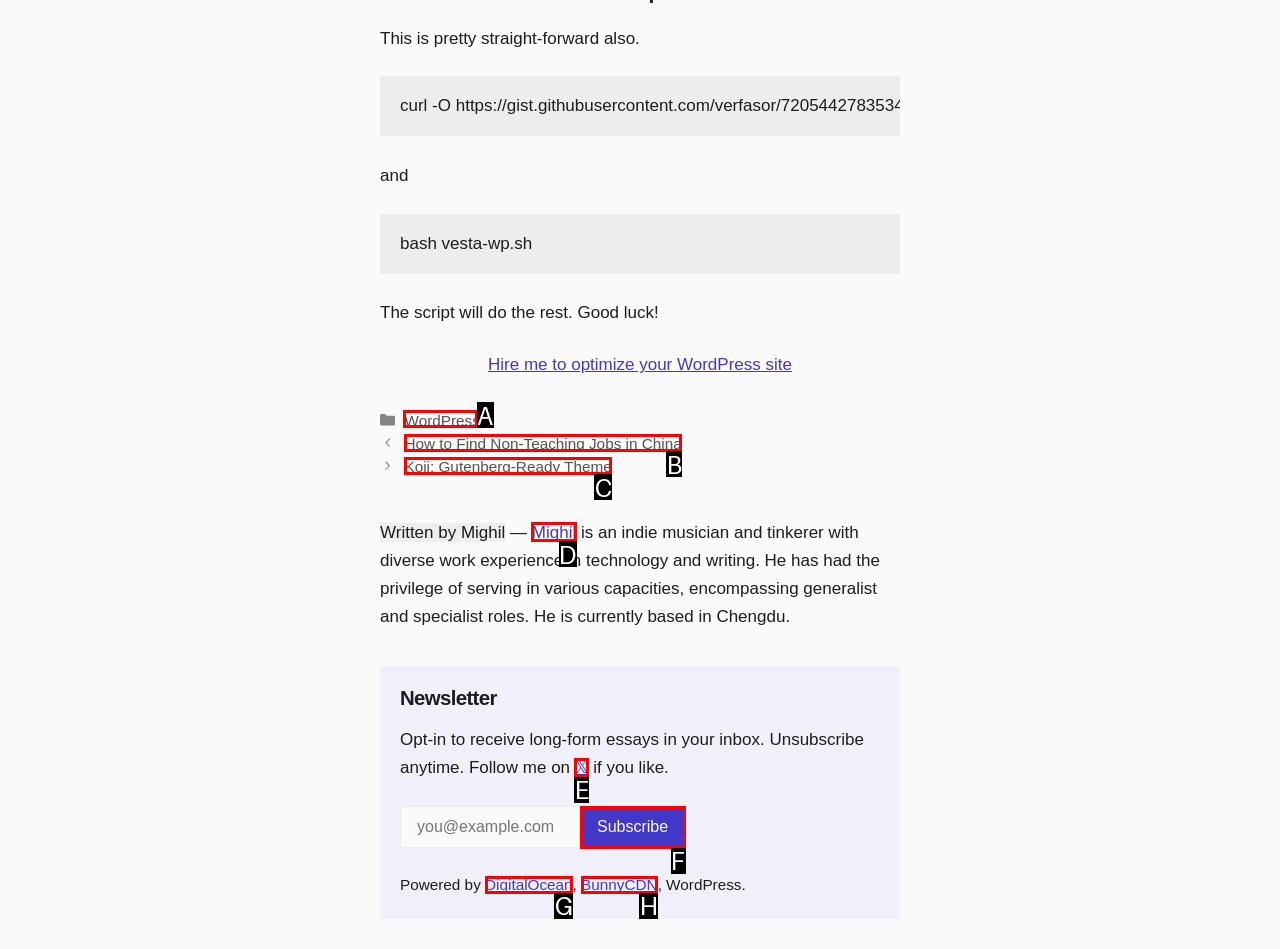Identify the HTML element you need to click to achieve the task: Check the categories. Respond with the corresponding letter of the option.

A